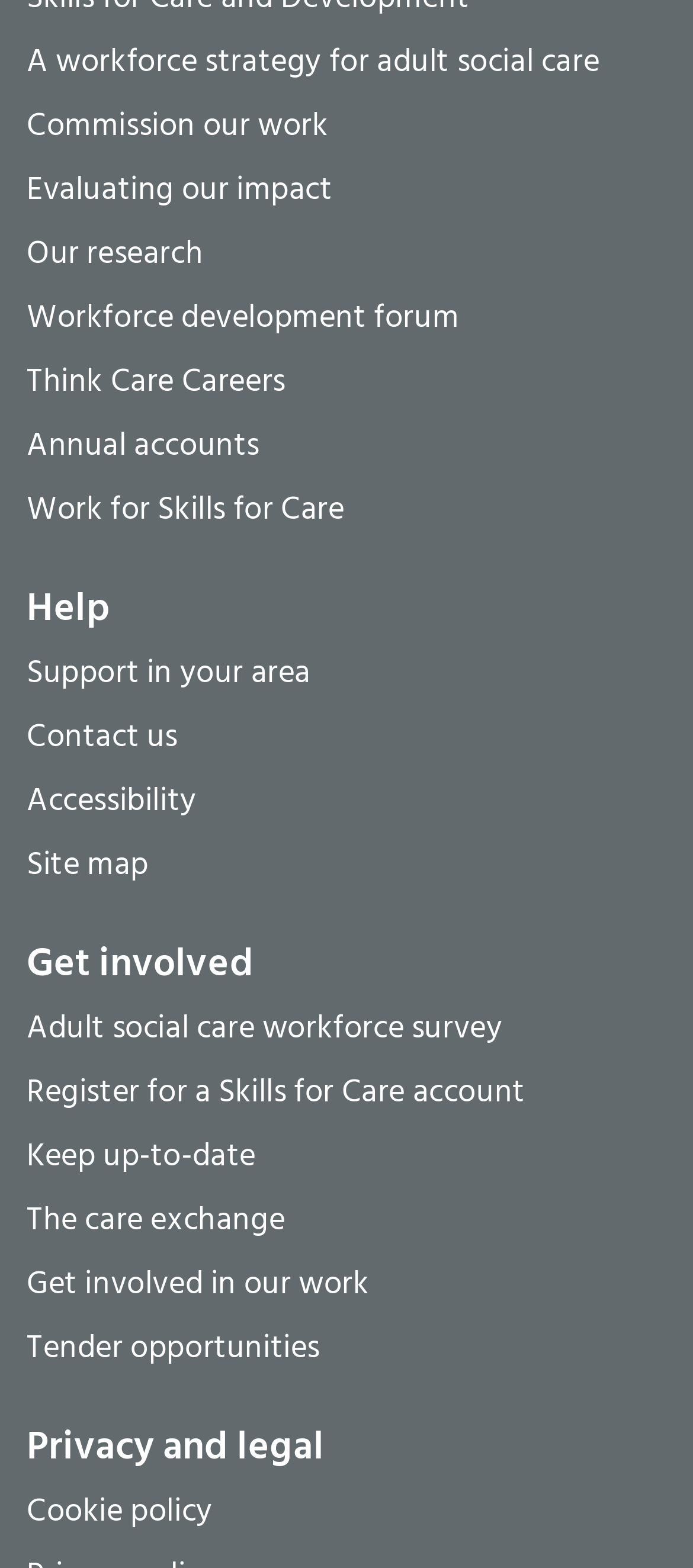Using floating point numbers between 0 and 1, provide the bounding box coordinates in the format (top-left x, top-left y, bottom-right x, bottom-right y). Locate the UI element described here: Help

[0.038, 0.367, 0.158, 0.414]